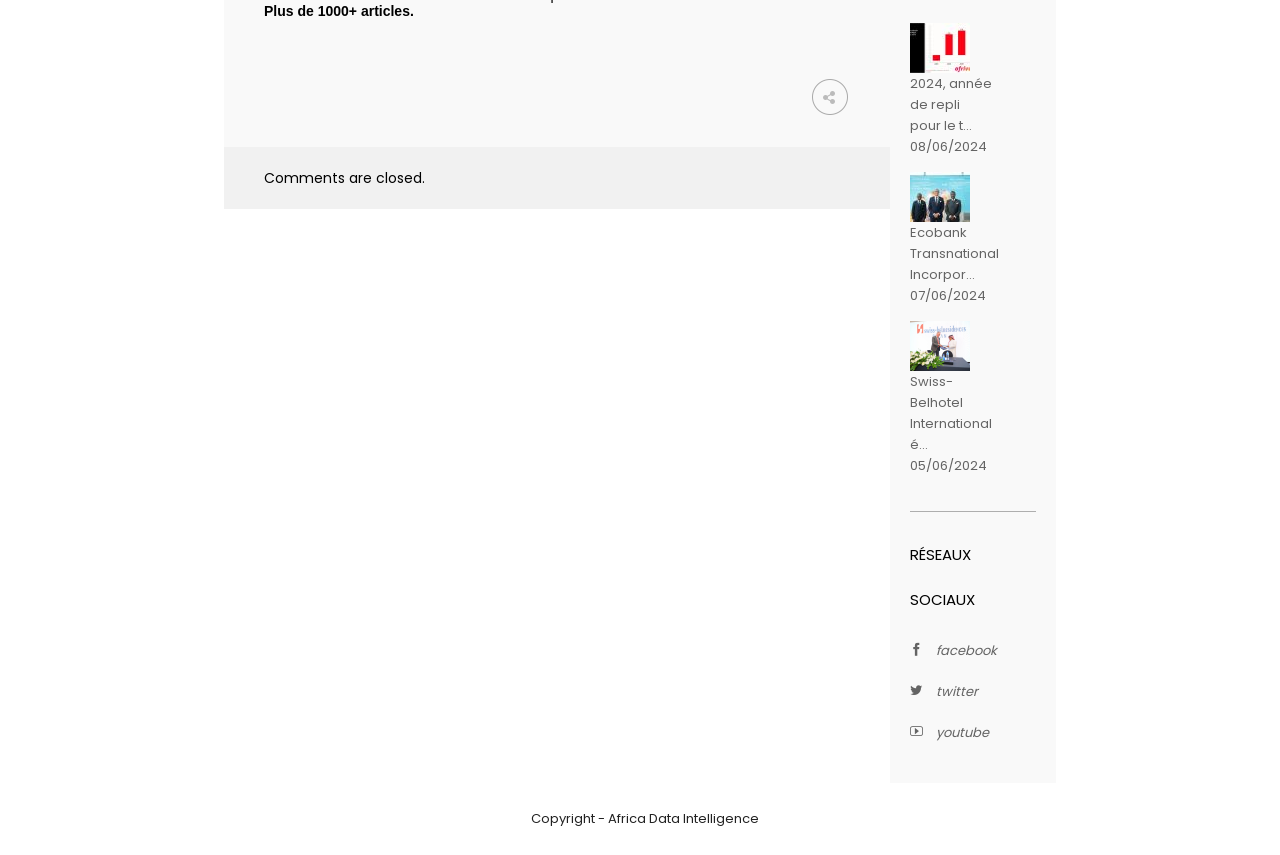Please locate the bounding box coordinates of the element that needs to be clicked to achieve the following instruction: "Read more about 2024, année de repli pour le t...". The coordinates should be four float numbers between 0 and 1, i.e., [left, top, right, bottom].

[0.711, 0.087, 0.775, 0.183]